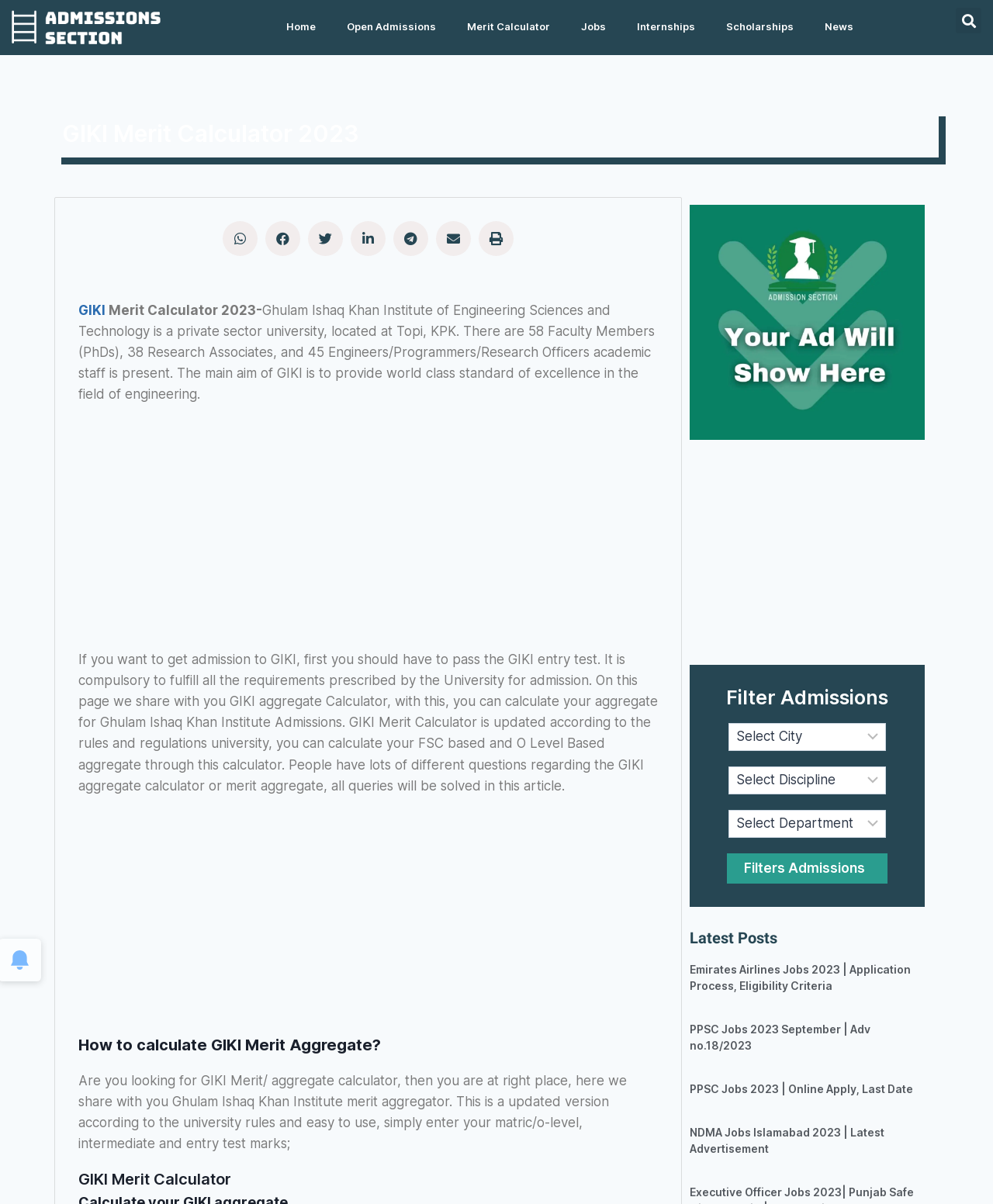Locate the UI element described by aria-label="Advertisement" name="aswift_1" title="Advertisement" in the provided webpage screenshot. Return the bounding box coordinates in the format (top-left x, top-left y, bottom-right x, bottom-right y), ensuring all values are between 0 and 1.

[0.079, 0.348, 0.662, 0.528]